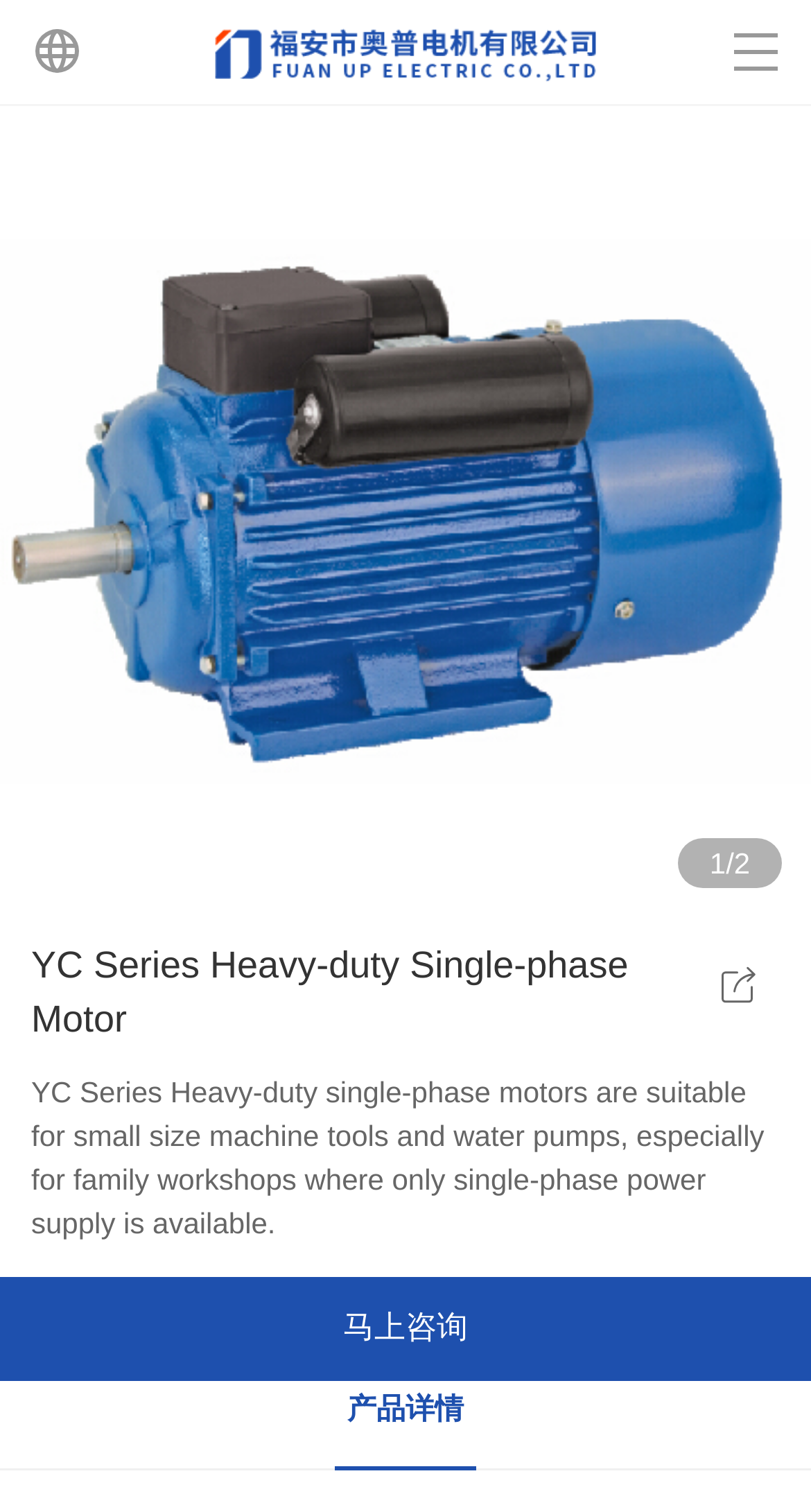Refer to the image and provide a thorough answer to this question:
What is the position of the 'PRODUCTS' link?

By analyzing the bounding box coordinates, I found that the 'PRODUCTS' link is located at [0.041, 0.212, 0.959, 0.281], which indicates that it is the third link from the left on the top navigation bar.